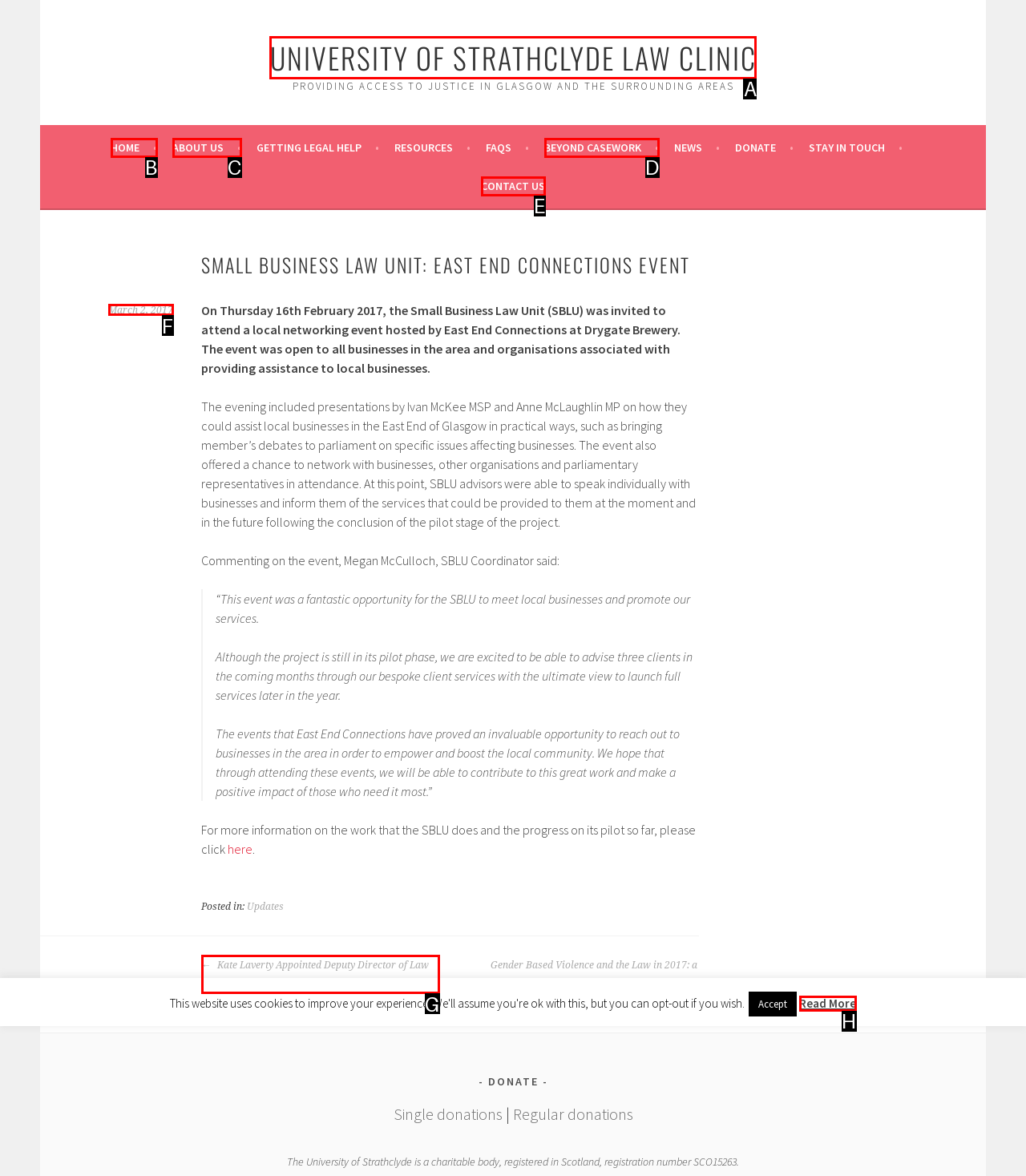Select the correct option based on the description: University of Strathclyde Law Clinic
Answer directly with the option’s letter.

A